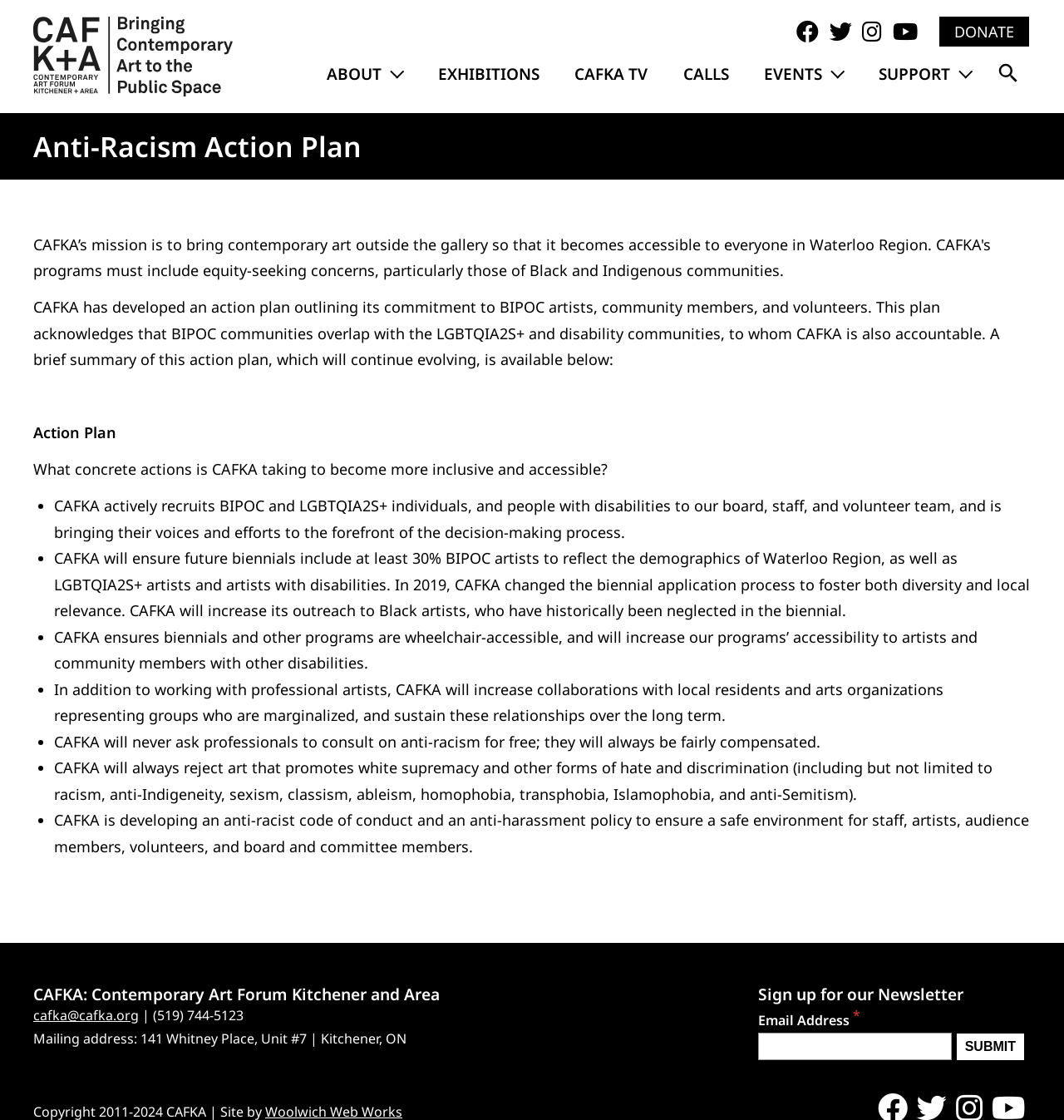Identify the bounding box coordinates for the UI element described as follows: name="op" value="Submit". Use the format (top-left x, top-left y, bottom-right x, bottom-right y) and ensure all values are floating point numbers between 0 and 1.

[0.899, 0.923, 0.962, 0.946]